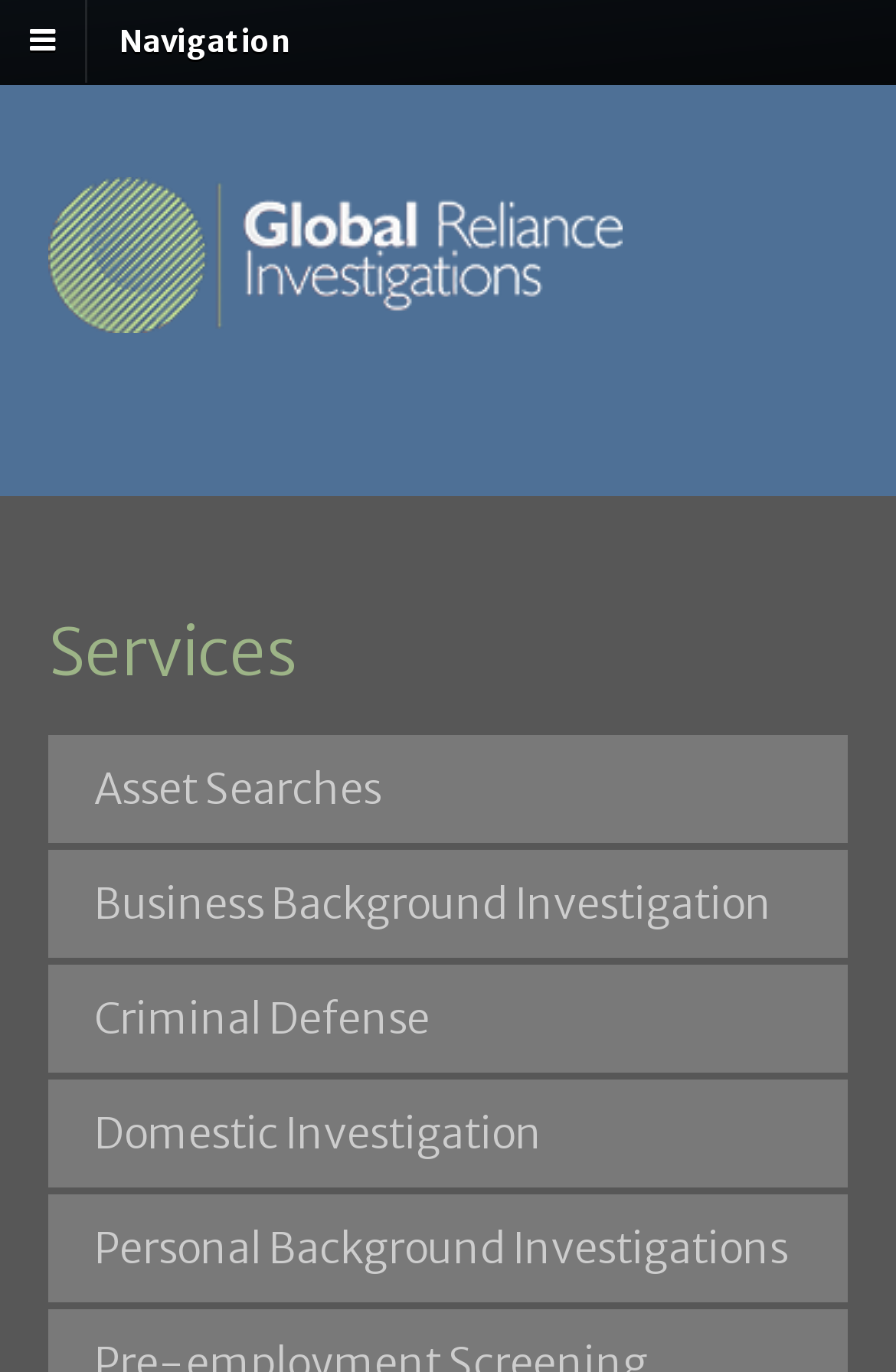What is the company name?
Observe the image and answer the question with a one-word or short phrase response.

Global Reliance Investigations